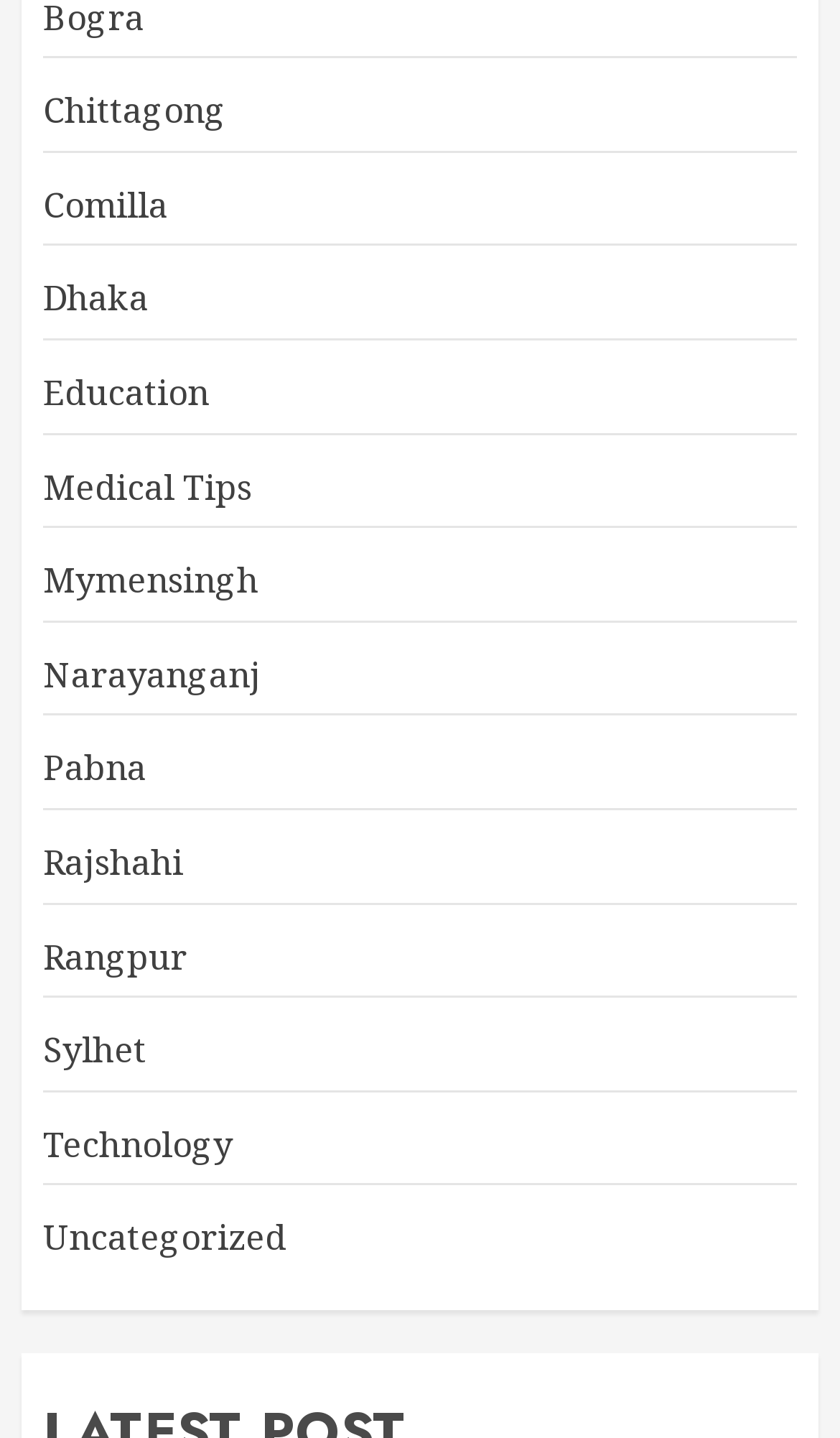Identify the bounding box coordinates of the clickable region necessary to fulfill the following instruction: "explore Education". The bounding box coordinates should be four float numbers between 0 and 1, i.e., [left, top, right, bottom].

[0.051, 0.256, 0.249, 0.291]